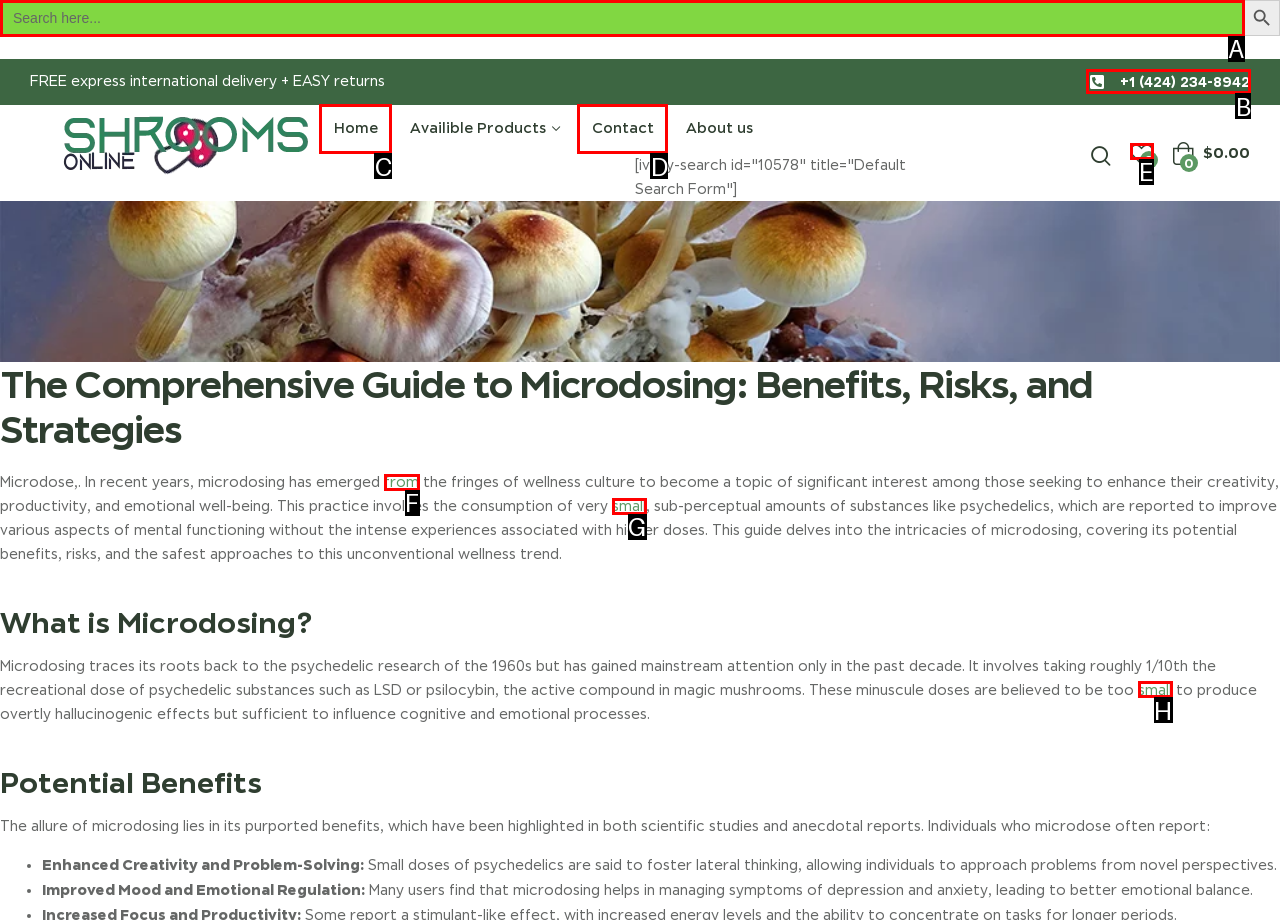Indicate the HTML element that should be clicked to perform the task: Call the phone number Reply with the letter corresponding to the chosen option.

B